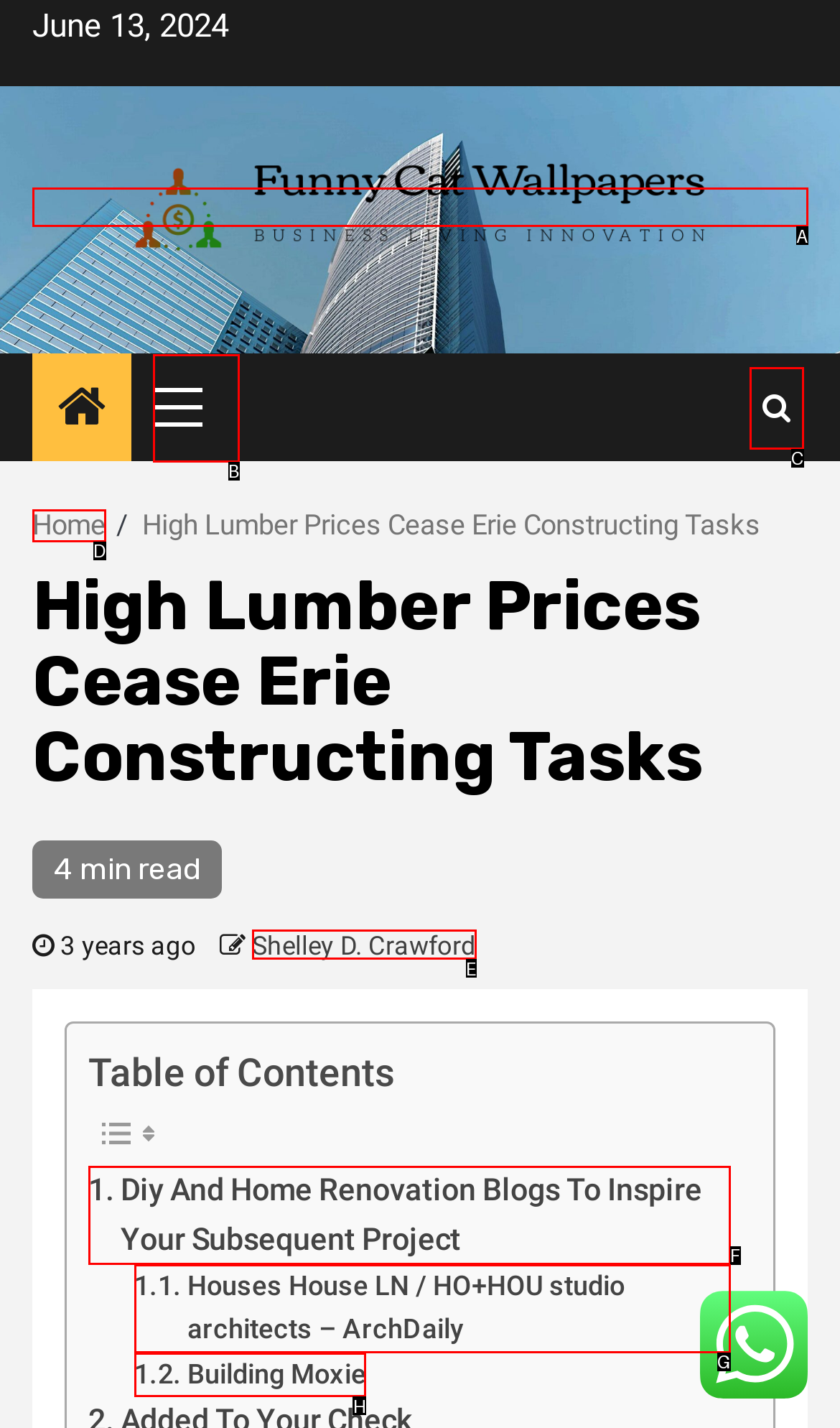For the given instruction: Visit the 'Shelley D. Crawford' profile, determine which boxed UI element should be clicked. Answer with the letter of the corresponding option directly.

E